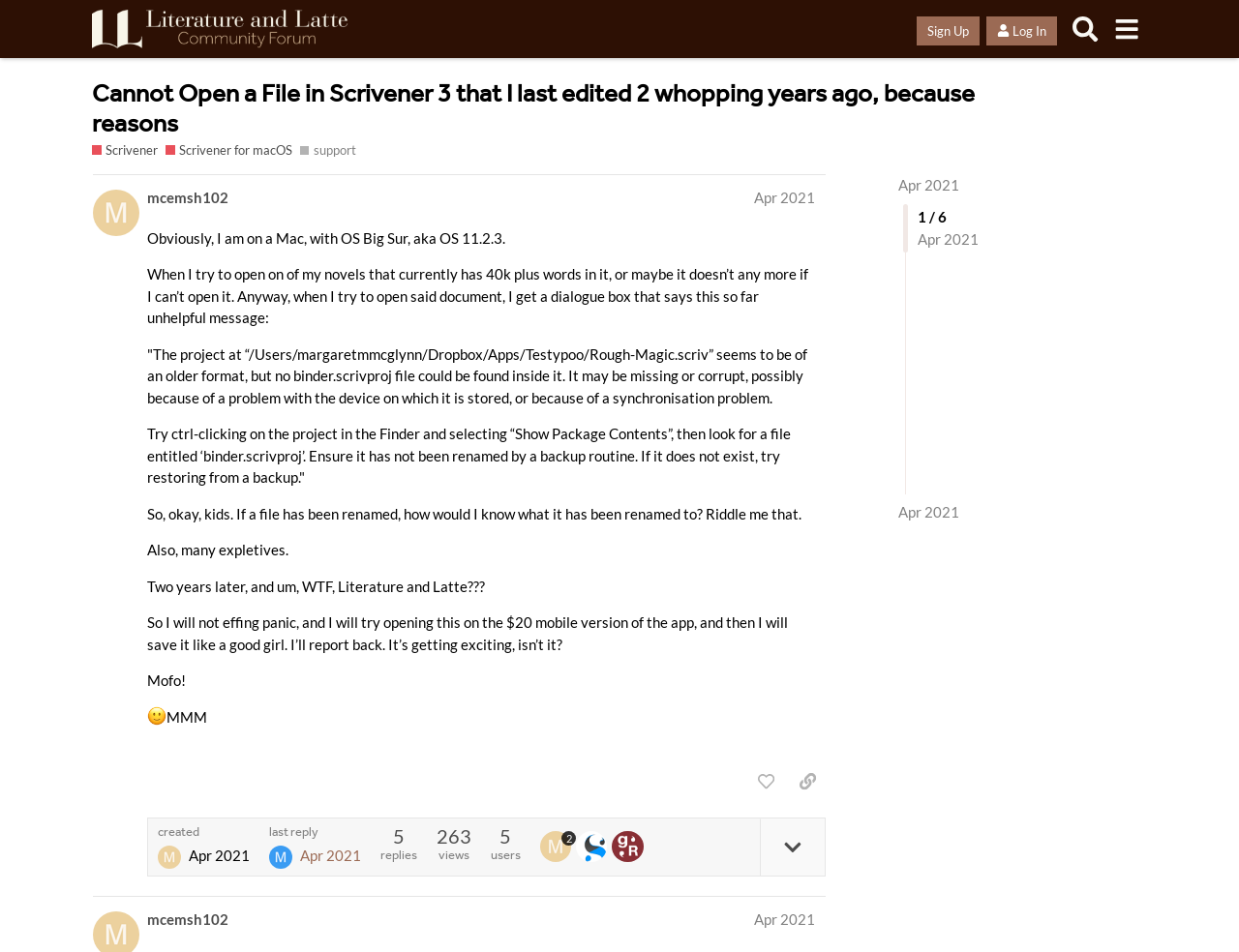Pinpoint the bounding box coordinates of the element that must be clicked to accomplish the following instruction: "View the post by mcemsh102". The coordinates should be in the format of four float numbers between 0 and 1, i.e., [left, top, right, bottom].

[0.11, 0.197, 0.666, 0.223]